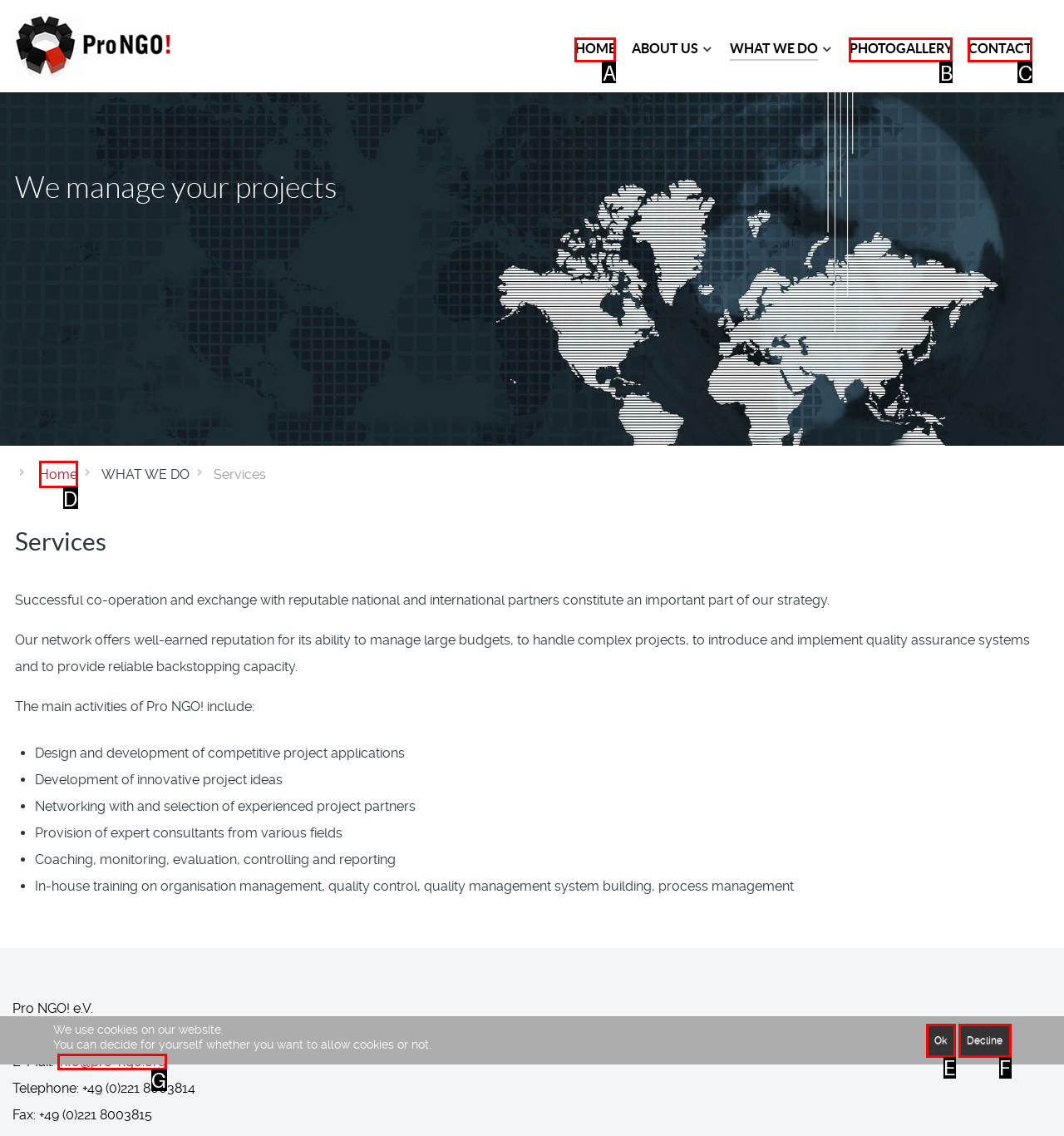Choose the option that best matches the element: Home
Respond with the letter of the correct option.

D